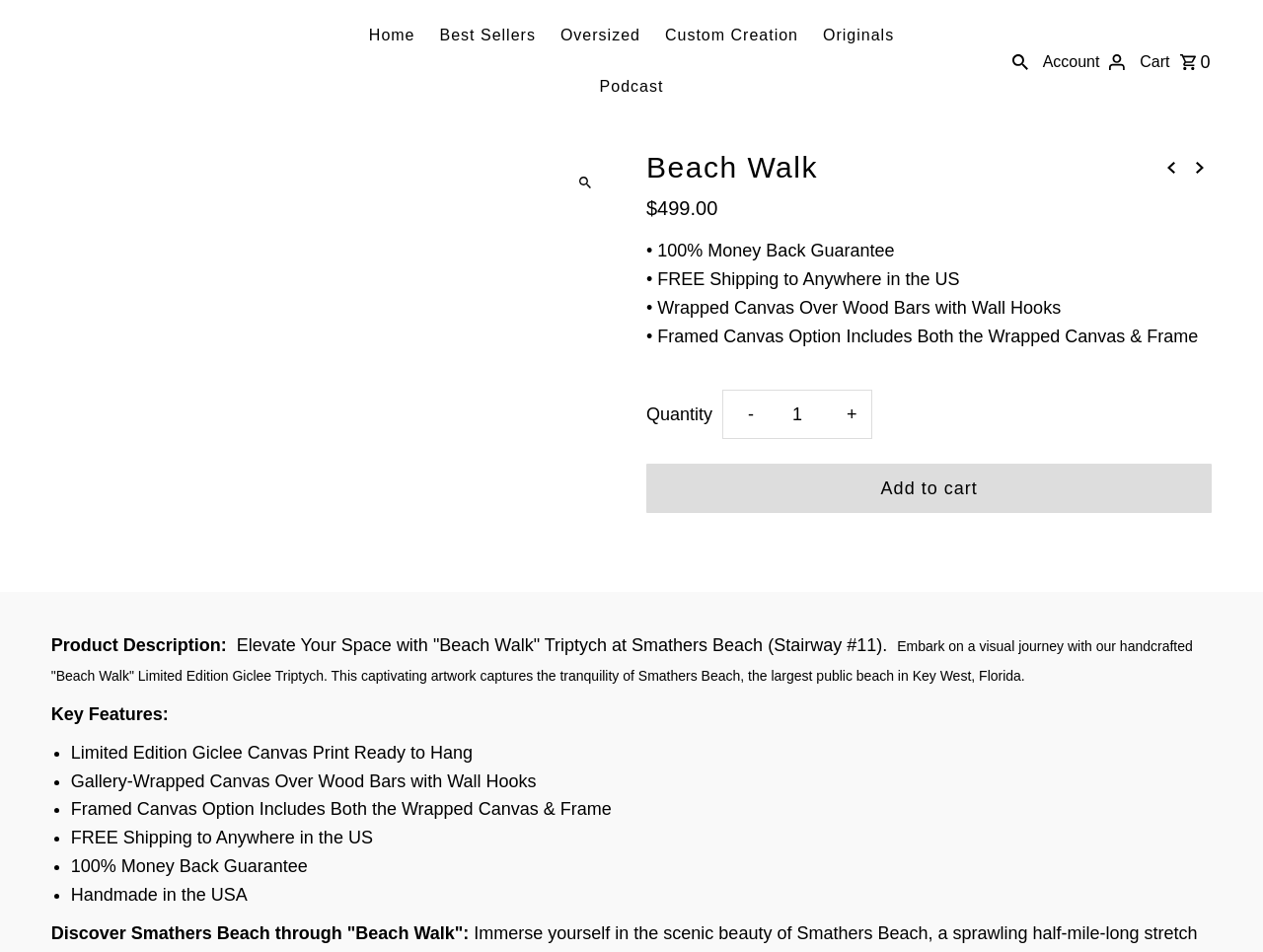Specify the bounding box coordinates for the region that must be clicked to perform the given instruction: "Search for products".

[0.797, 0.032, 0.818, 0.095]